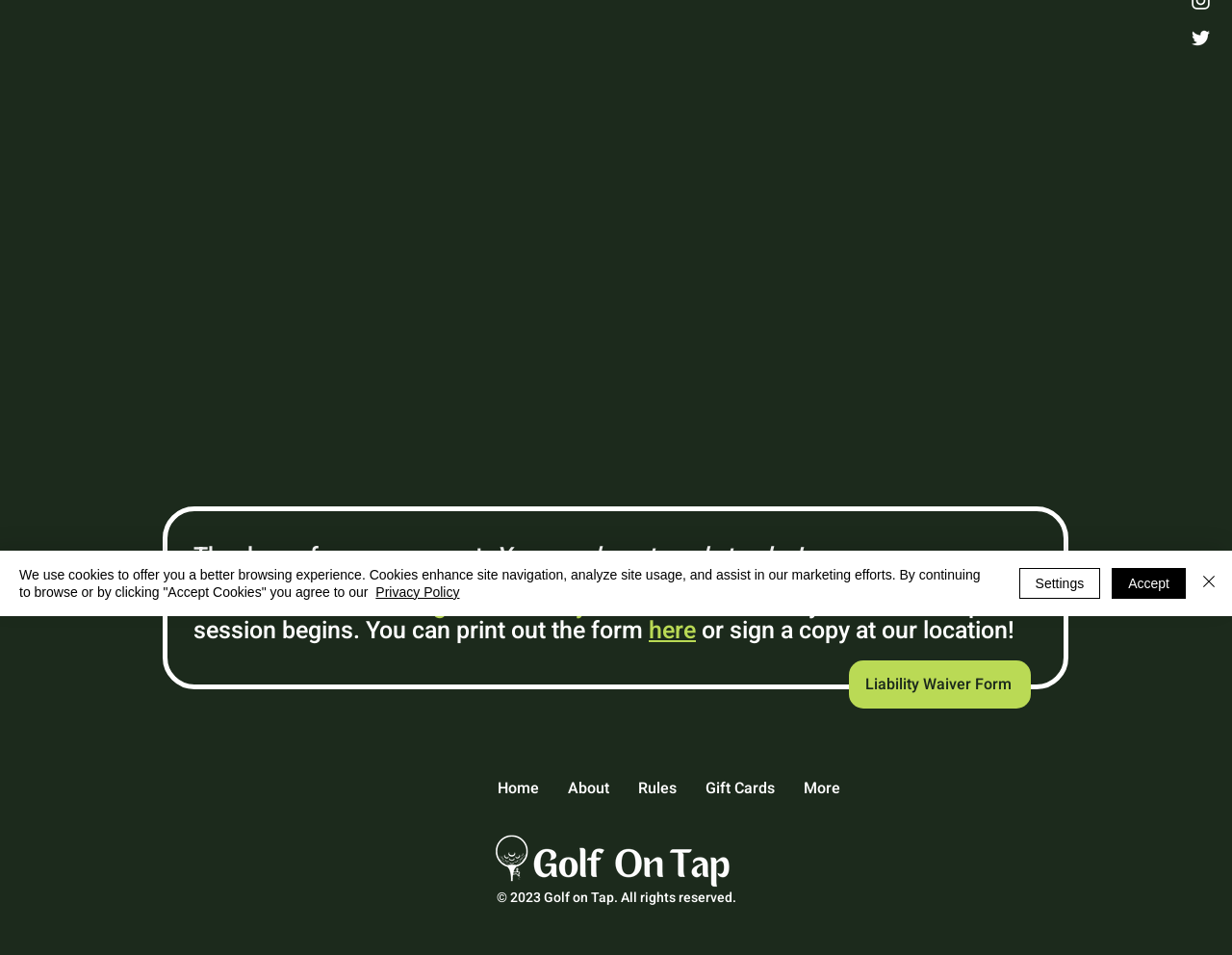Identify the bounding box for the described UI element. Provide the coordinates in (top-left x, top-left y, bottom-right x, bottom-right y) format with values ranging from 0 to 1: Privacy Policy

[0.305, 0.612, 0.373, 0.628]